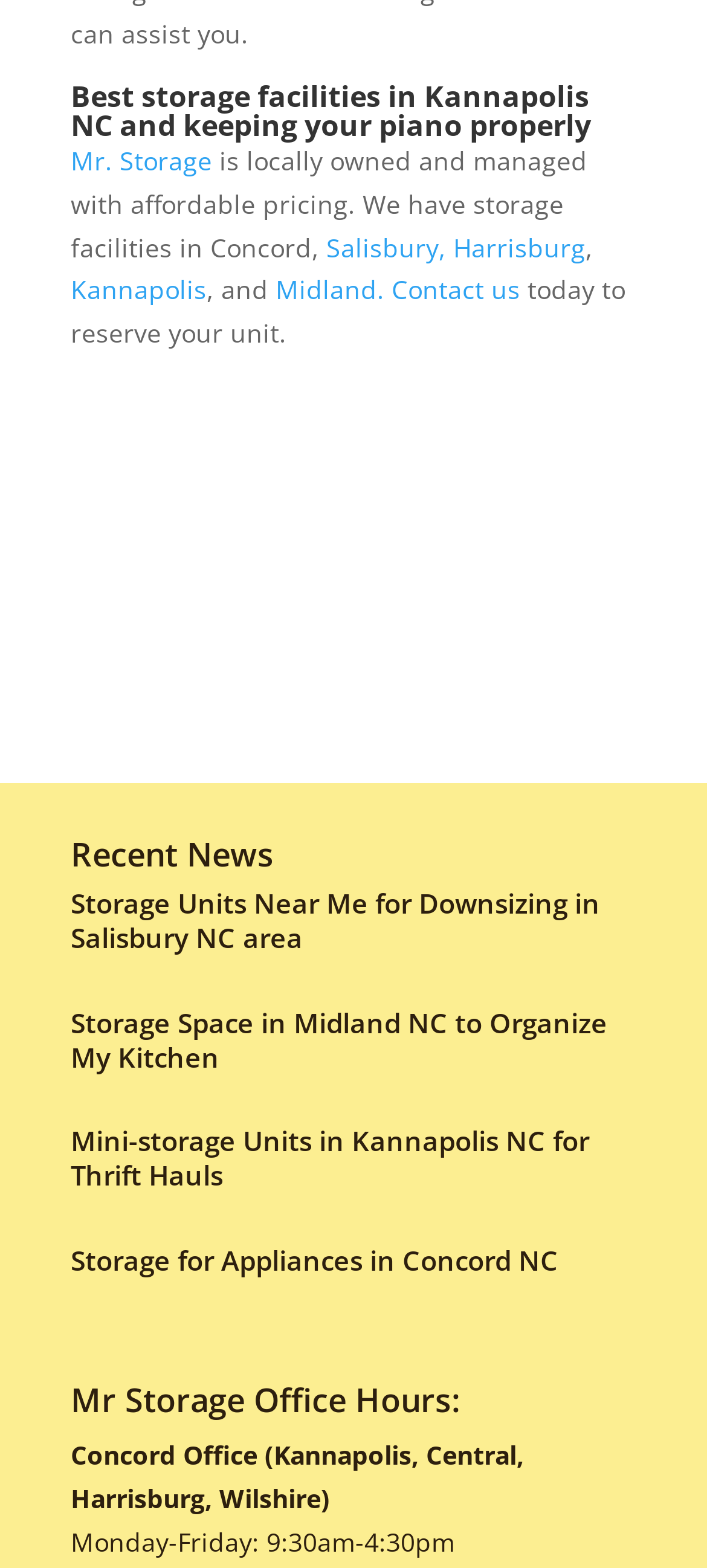Given the webpage screenshot, identify the bounding box of the UI element that matches this description: "Contact us".

[0.554, 0.174, 0.736, 0.196]